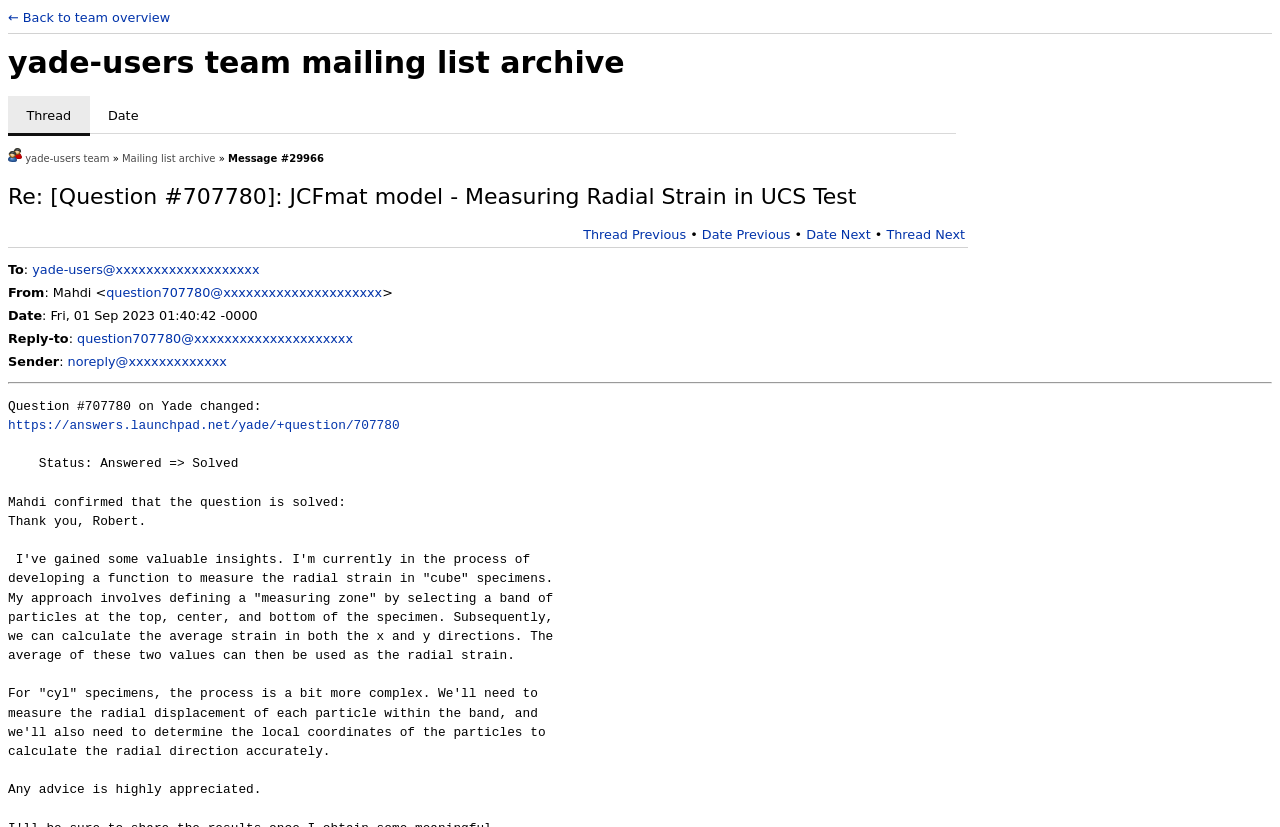Please determine the bounding box coordinates of the section I need to click to accomplish this instruction: "Check question #707780 on Yade".

[0.006, 0.505, 0.312, 0.523]